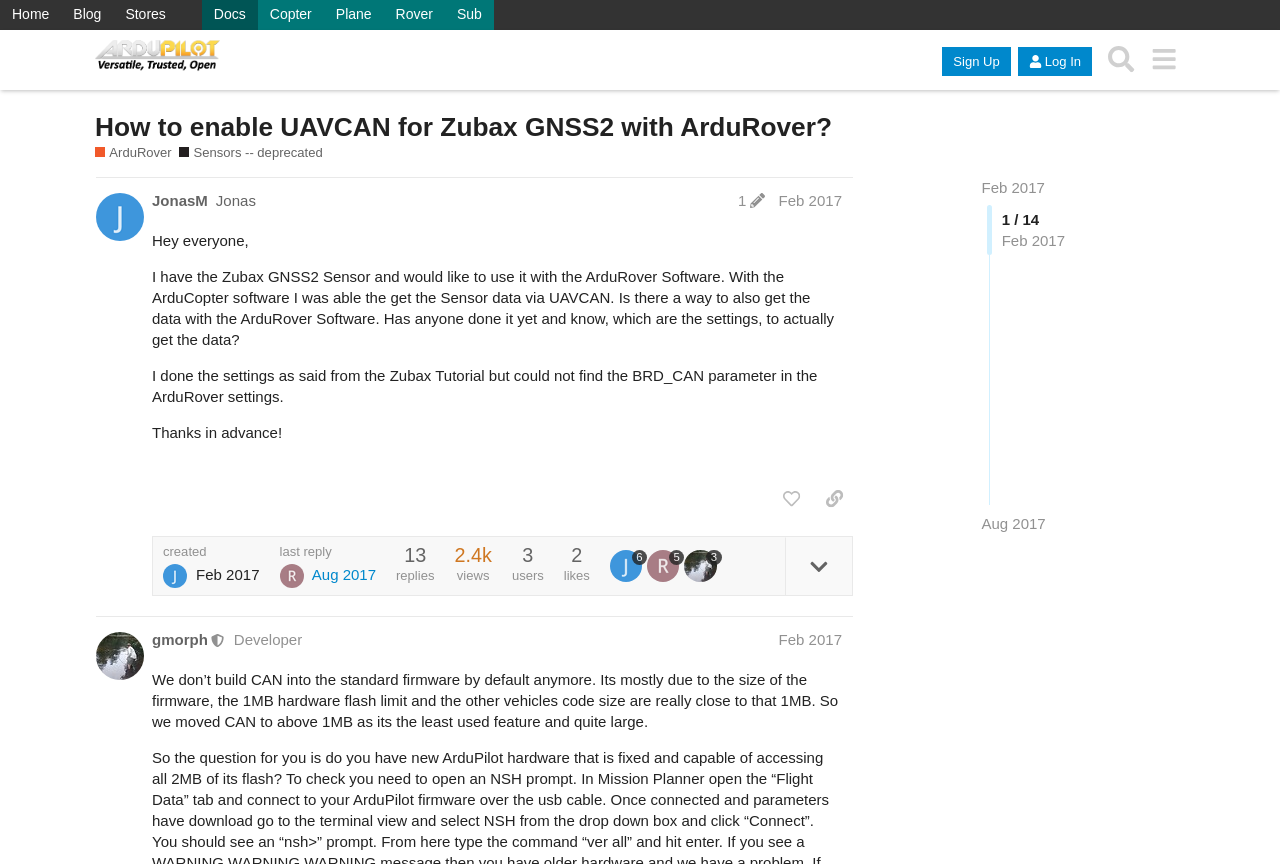Please identify the bounding box coordinates of the area I need to click to accomplish the following instruction: "Read the post by JonasM".

[0.075, 0.205, 0.755, 0.713]